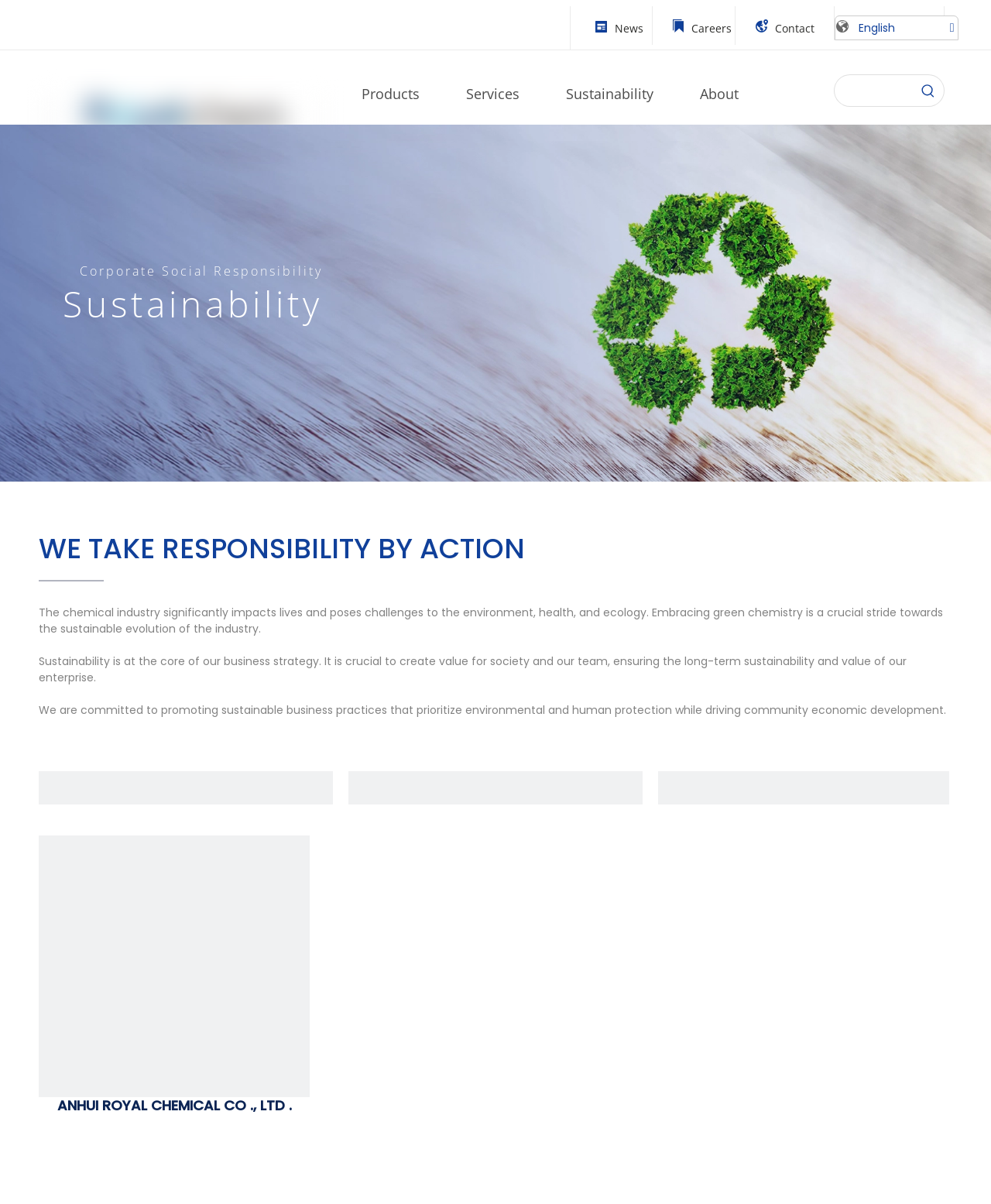Using the description "aria-label="CSR 1"", predict the bounding box of the relevant HTML element.

[0.039, 0.641, 0.336, 0.77]